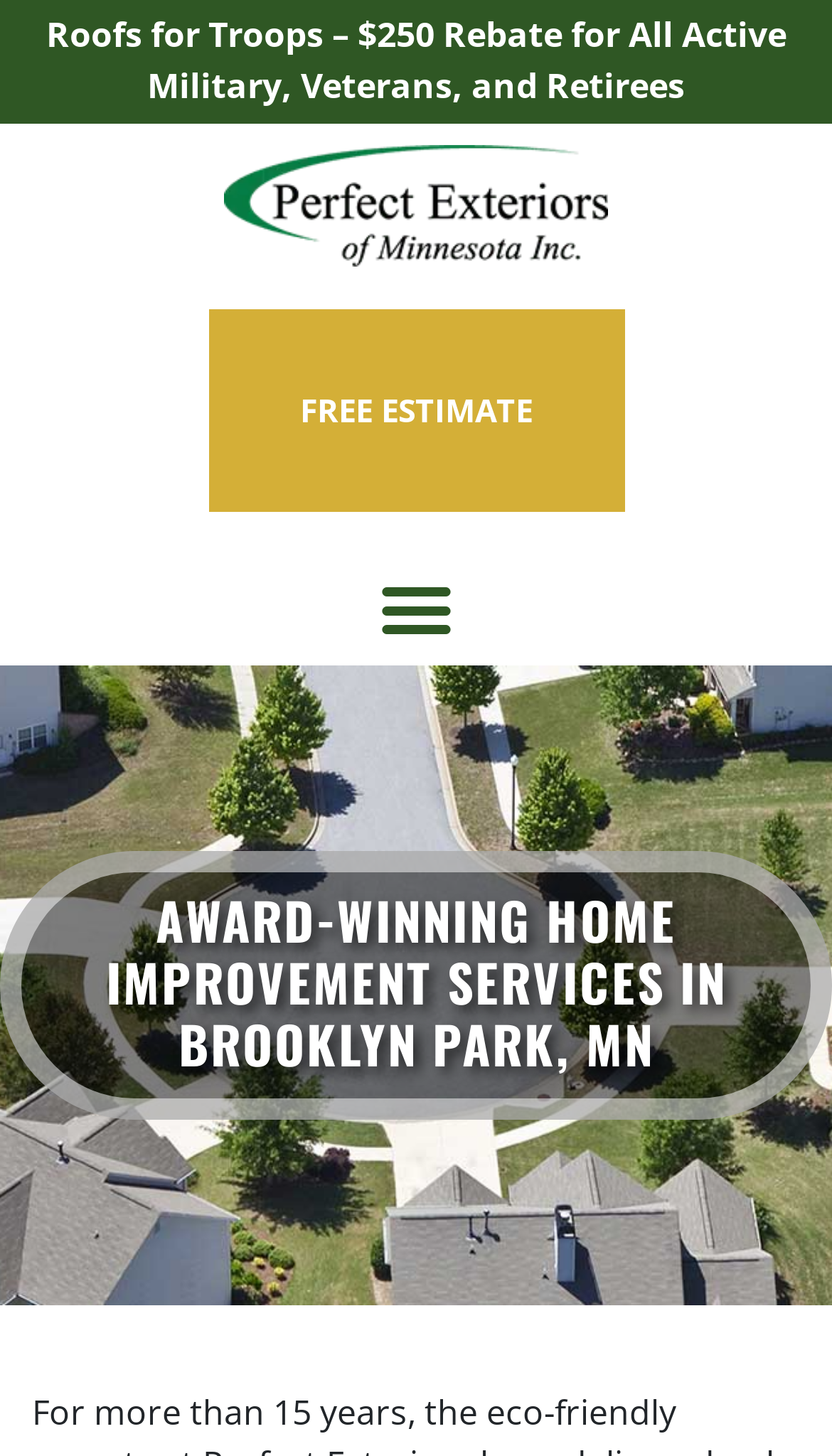Based on the element description "FREE ESTIMATE", predict the bounding box coordinates of the UI element.

[0.25, 0.212, 0.75, 0.351]